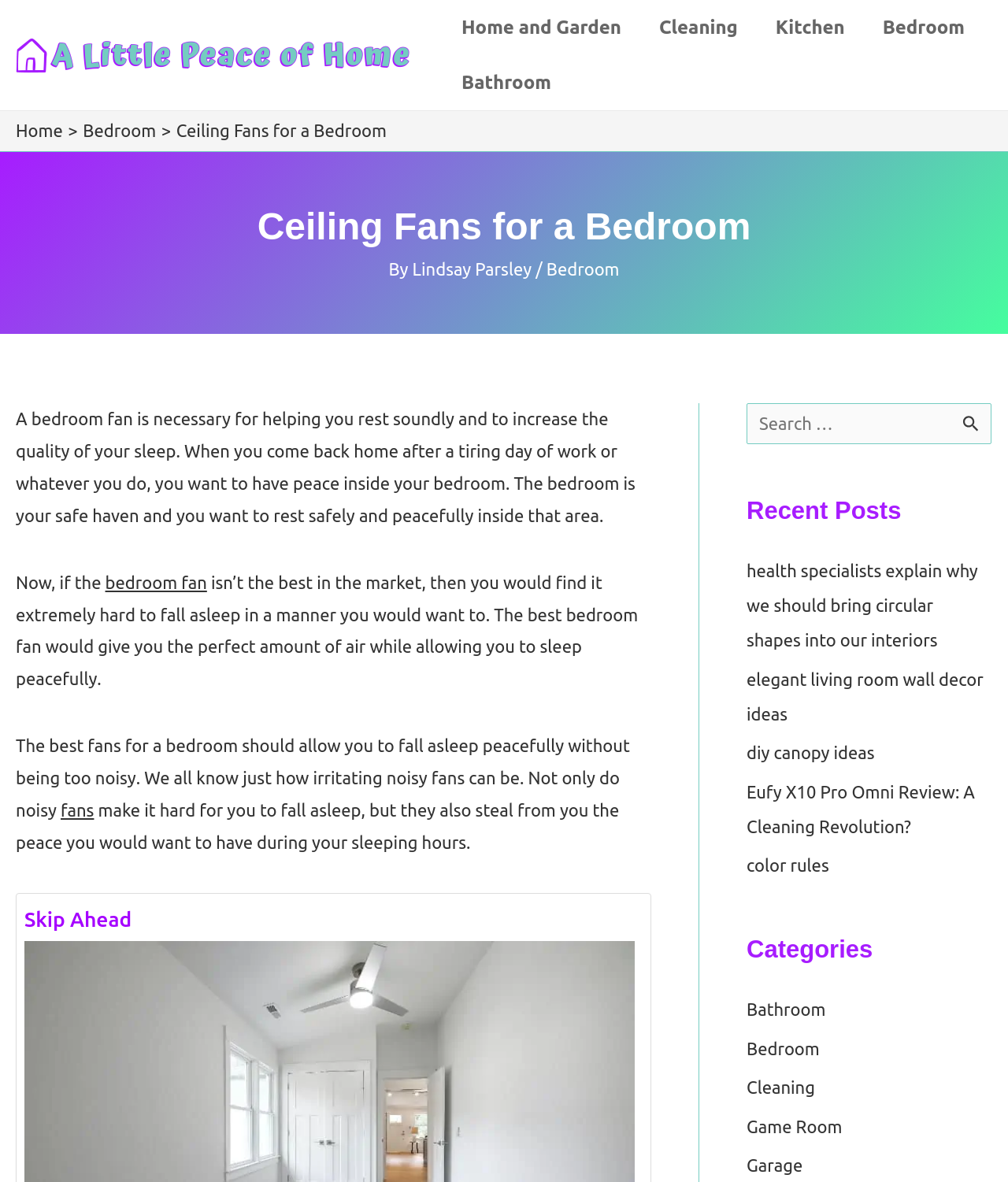Can you find and provide the title of the webpage?

Ceiling Fans for a Bedroom